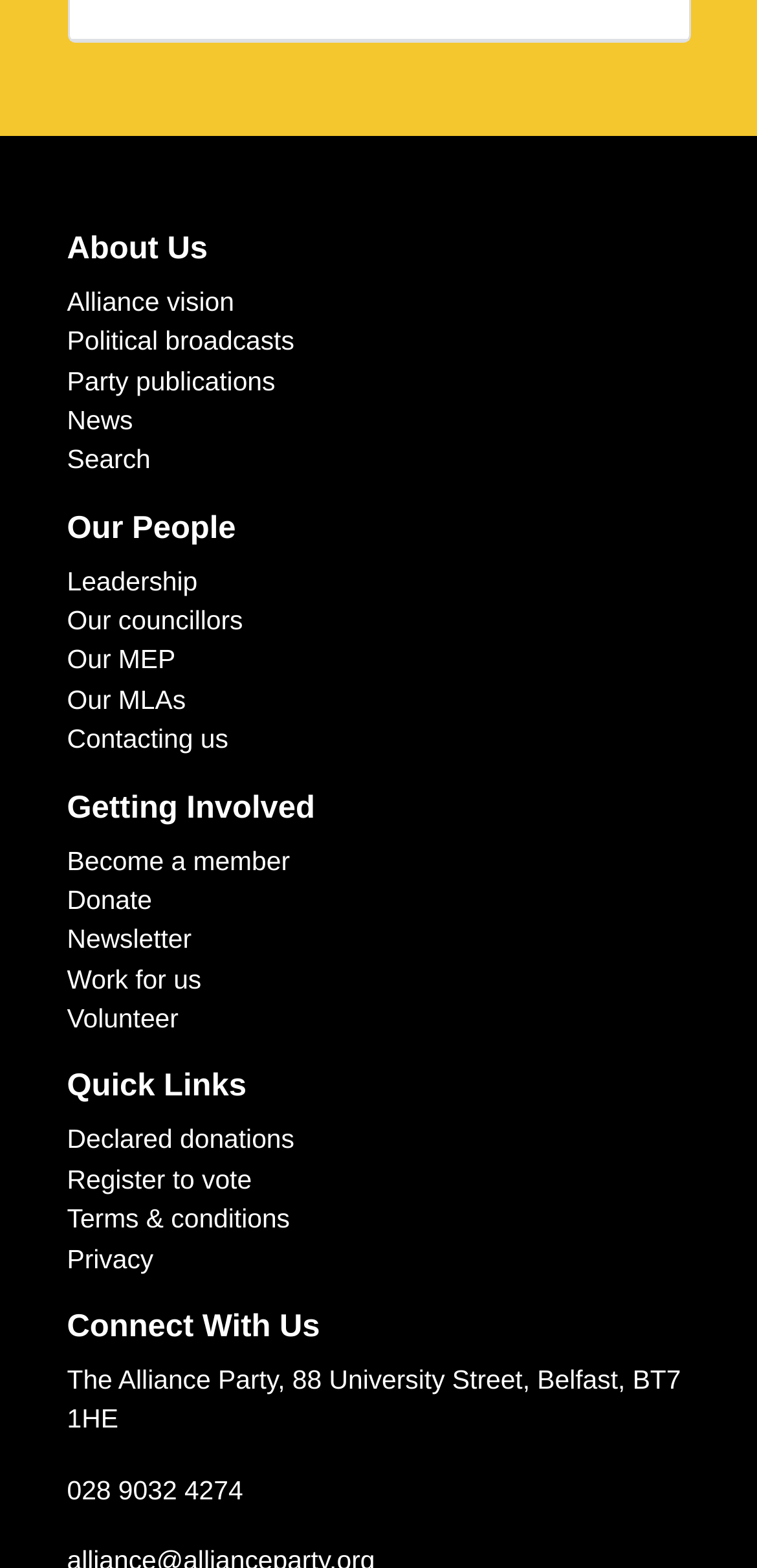Can you find the bounding box coordinates for the element to click on to achieve the instruction: "Become a member"?

[0.088, 0.539, 0.383, 0.558]